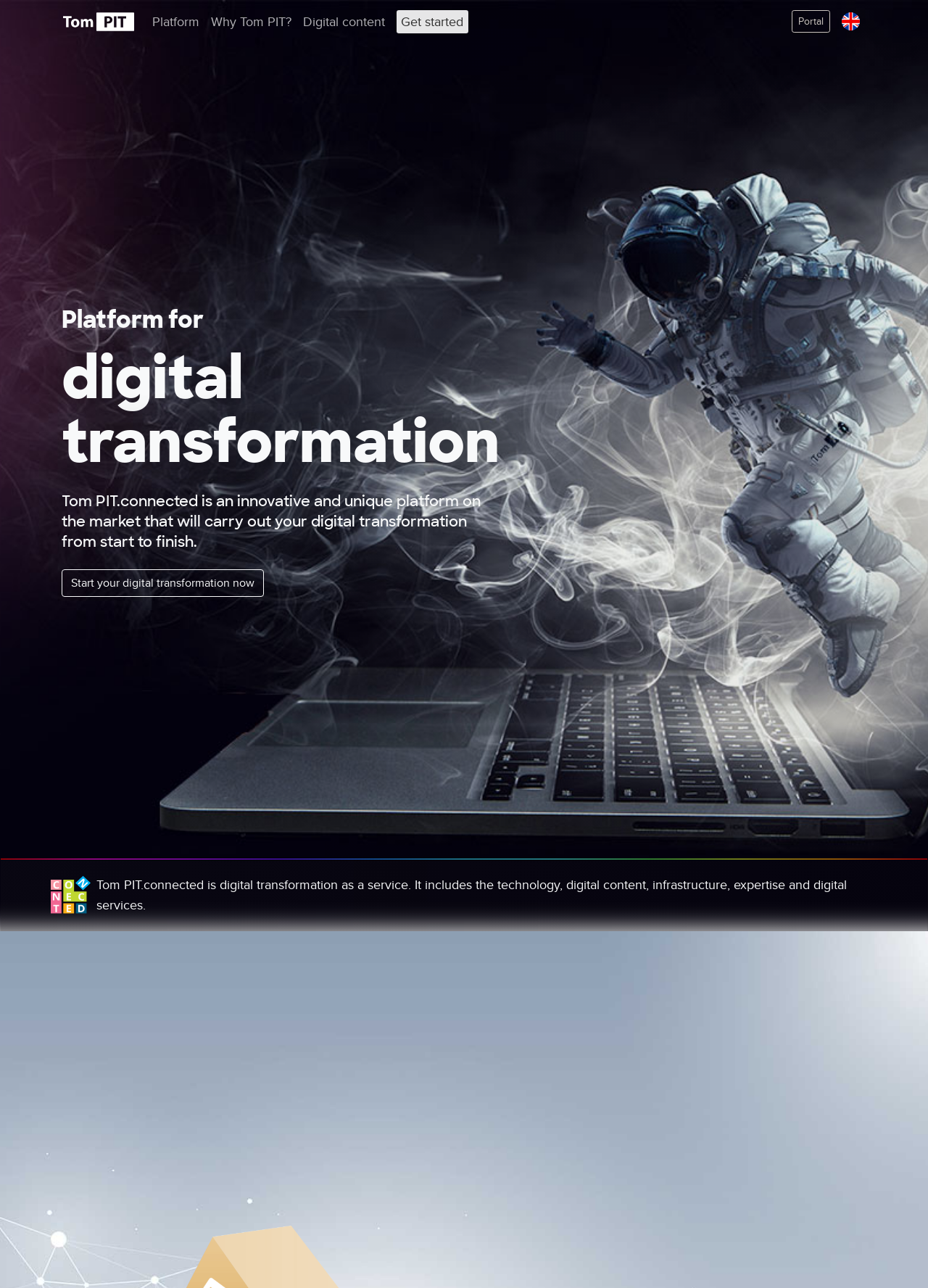Indicate the bounding box coordinates of the element that needs to be clicked to satisfy the following instruction: "Click on the 'Start your digital transformation now' link". The coordinates should be four float numbers between 0 and 1, i.e., [left, top, right, bottom].

[0.066, 0.442, 0.284, 0.463]